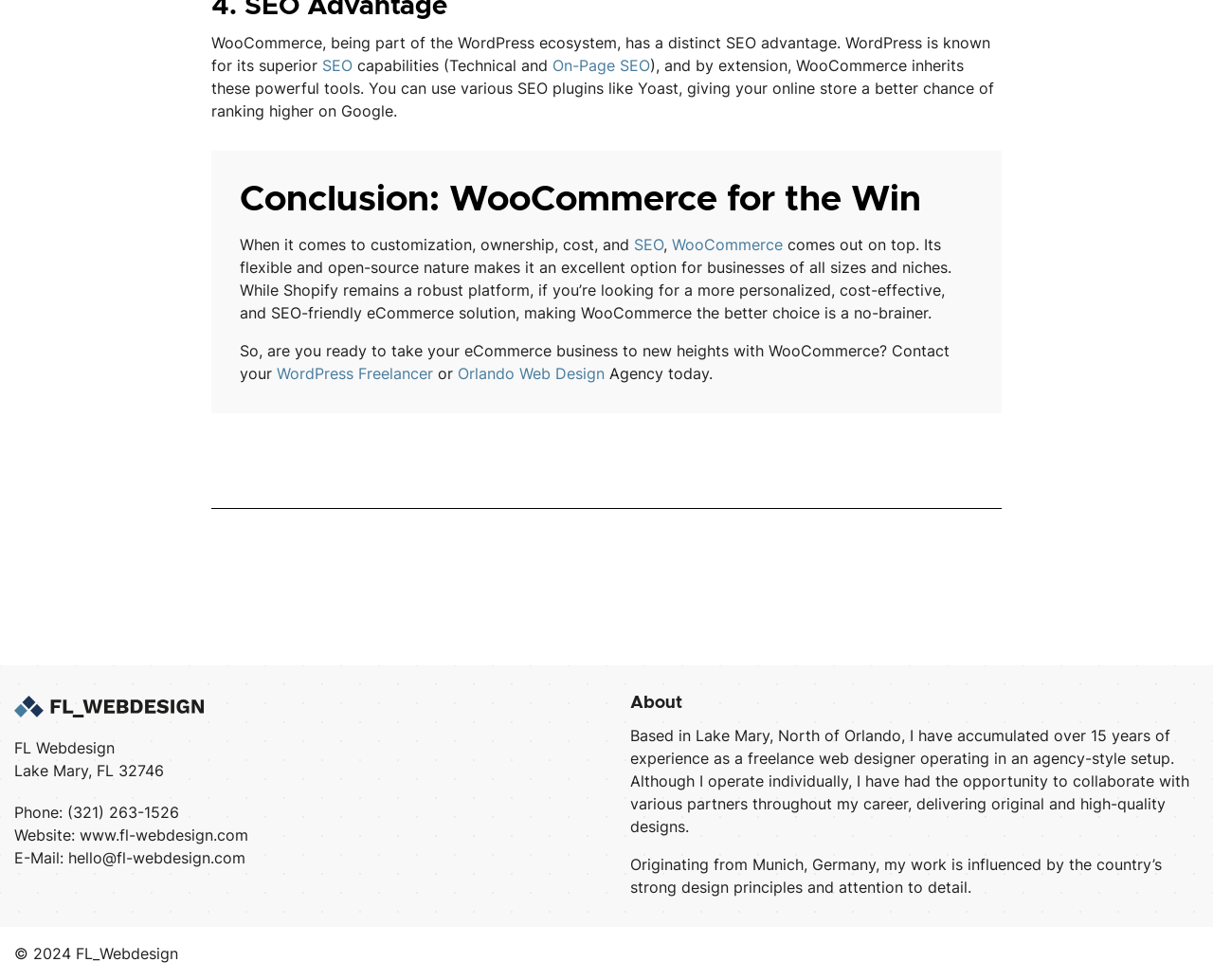Ascertain the bounding box coordinates for the UI element detailed here: "www.fl-webdesign.com". The coordinates should be provided as [left, top, right, bottom] with each value being a float between 0 and 1.

[0.066, 0.842, 0.205, 0.862]